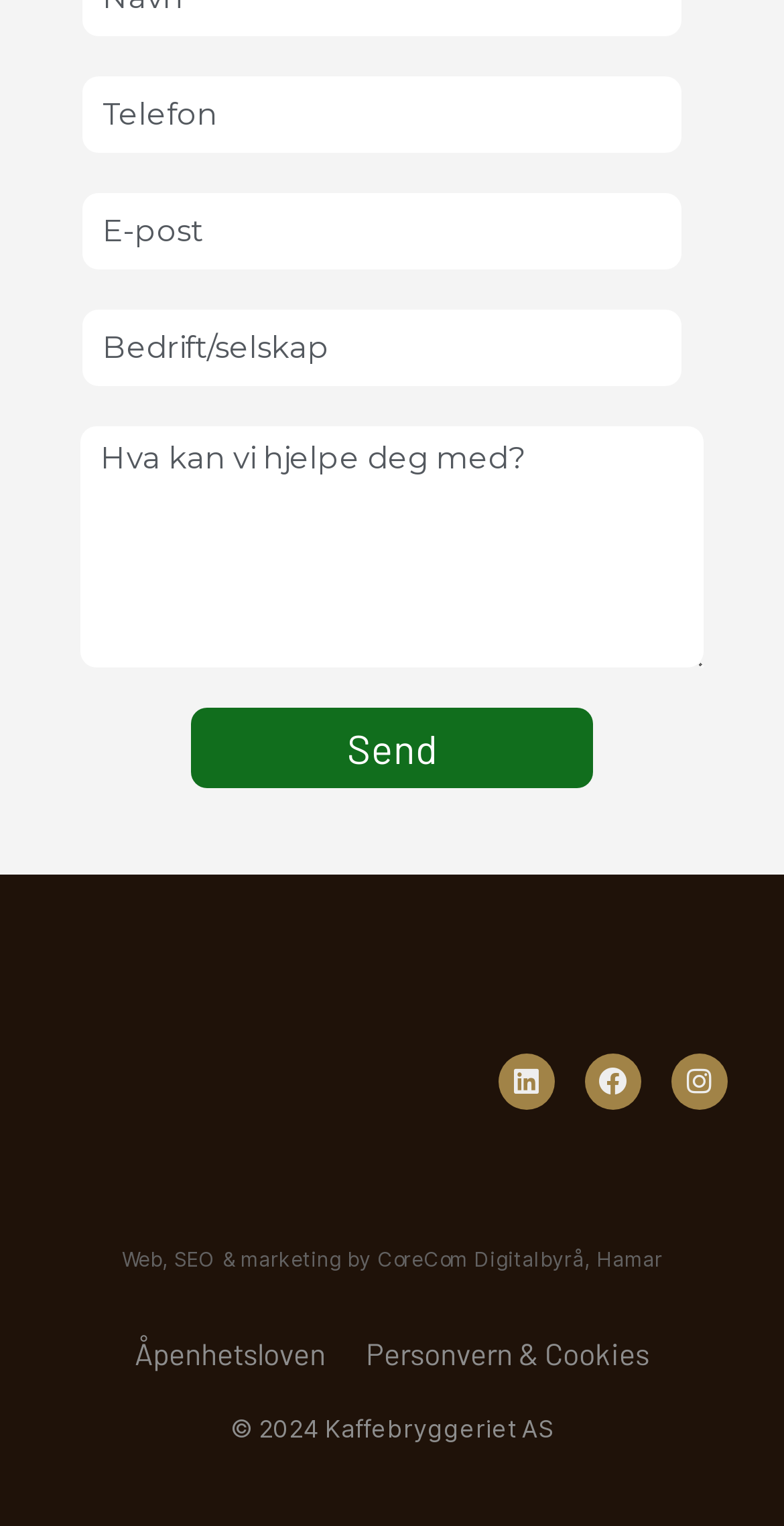Who designed the webpage?
Refer to the image and provide a one-word or short phrase answer.

CoreCom Digitalbyrå